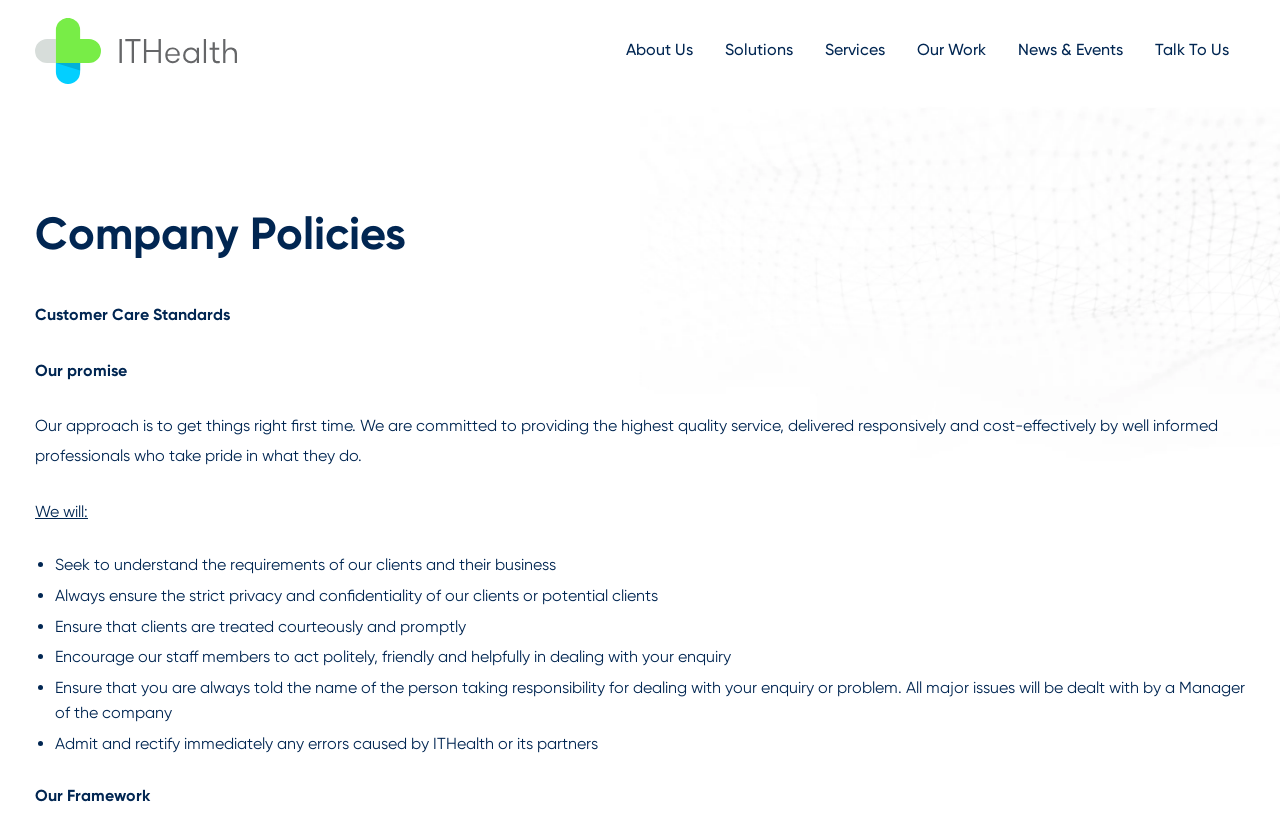What is the name of the logo in the top left corner?
Using the information presented in the image, please offer a detailed response to the question.

The logo in the top left corner of the webpage is an image with the text 'ITHealth logo' which is also a link to the company's homepage.